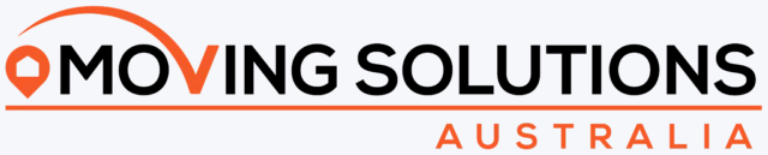Refer to the screenshot and give an in-depth answer to this question: What does the graphic element in the logo resemble?

The logo of Moving Solutions Australia incorporates a graphic element that resembles a location pin, symbolizing the company's focus on logistics and movement.